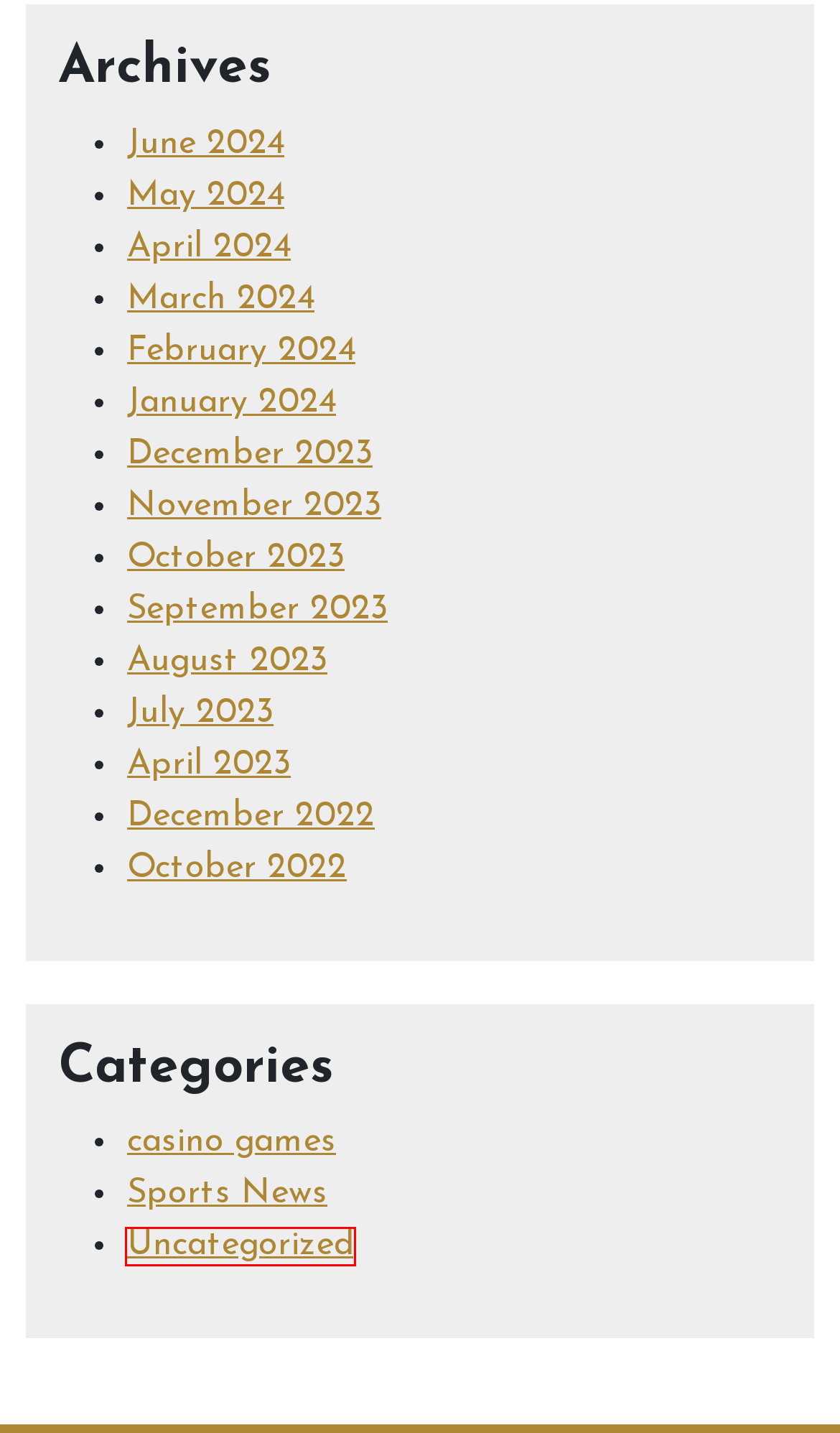Look at the screenshot of a webpage that includes a red bounding box around a UI element. Select the most appropriate webpage description that matches the page seen after clicking the highlighted element. Here are the candidates:
A. December, 2023 - vonserxyz
B. December, 2022 - vonserxyz
C. April, 2024 - vonserxyz
D. August, 2023 - vonserxyz
E. Uncategorized - vonserxyz
F. Sports News - vonserxyz
G. February, 2024 - vonserxyz
H. March, 2024 - vonserxyz

E